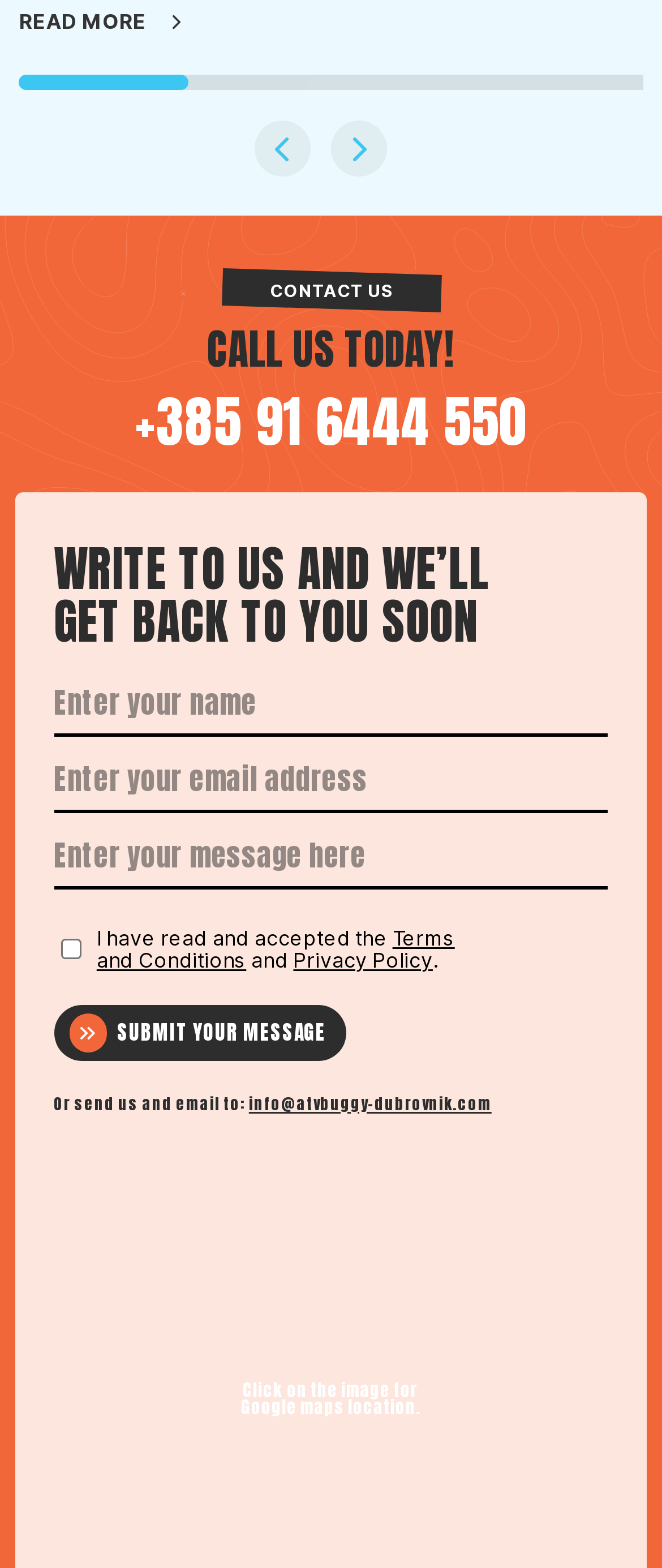What is the phone number to call? From the image, respond with a single word or brief phrase.

+385 91 6444 550